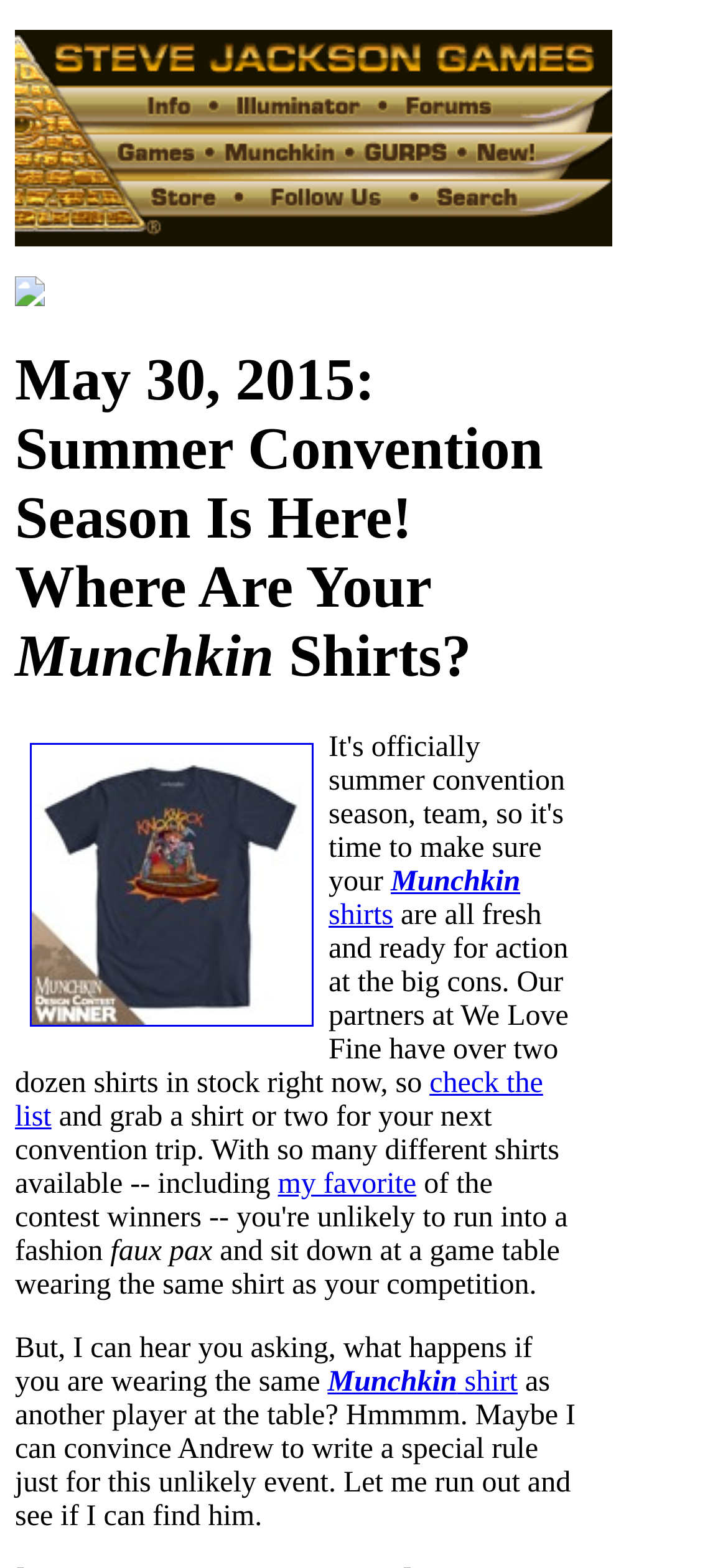How many shirts are available from the partners?
Answer with a single word or phrase by referring to the visual content.

Over two dozen